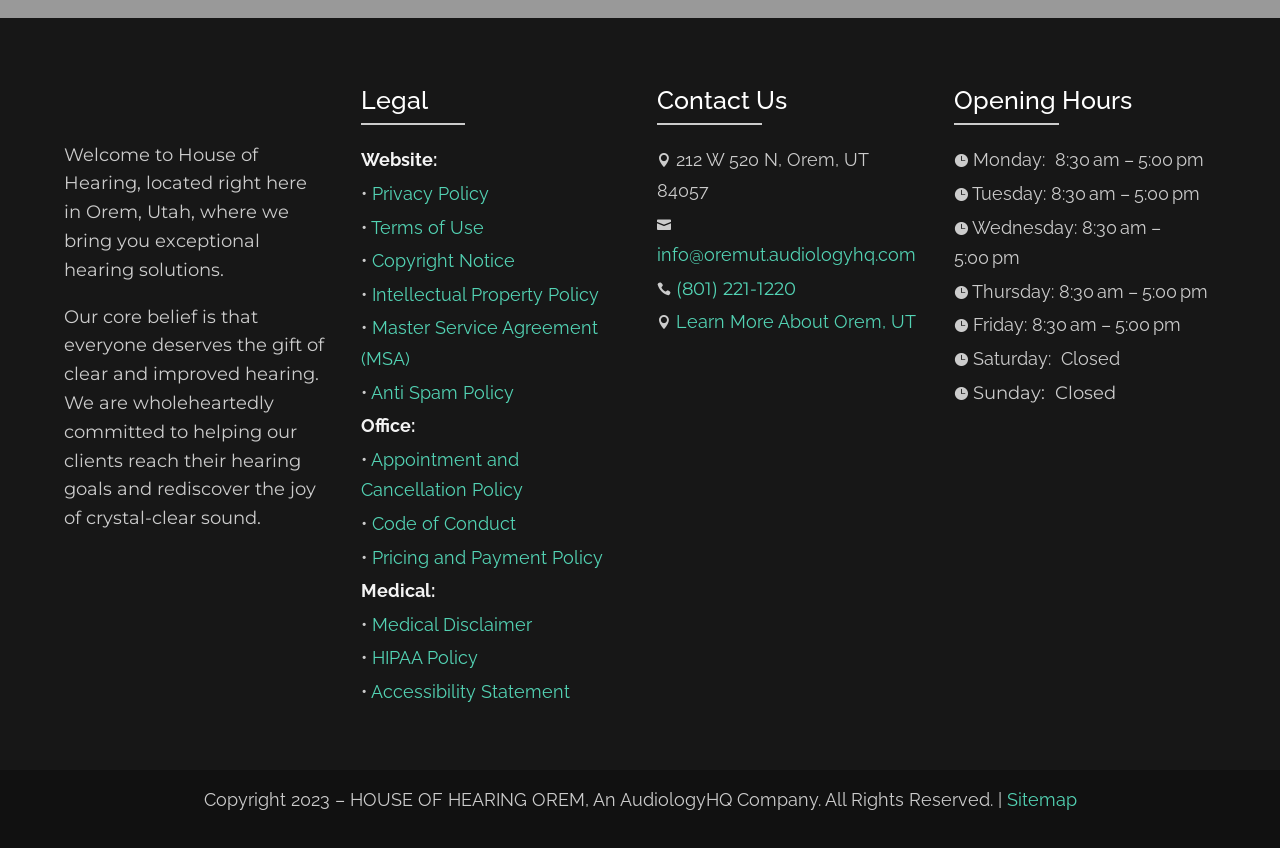What is the purpose of the 'Accessibility Statement' link?
Based on the visual information, provide a detailed and comprehensive answer.

The 'Accessibility Statement' link is likely provided to inform users about the website's accessibility features and policies, ensuring that the website is usable by people with disabilities.